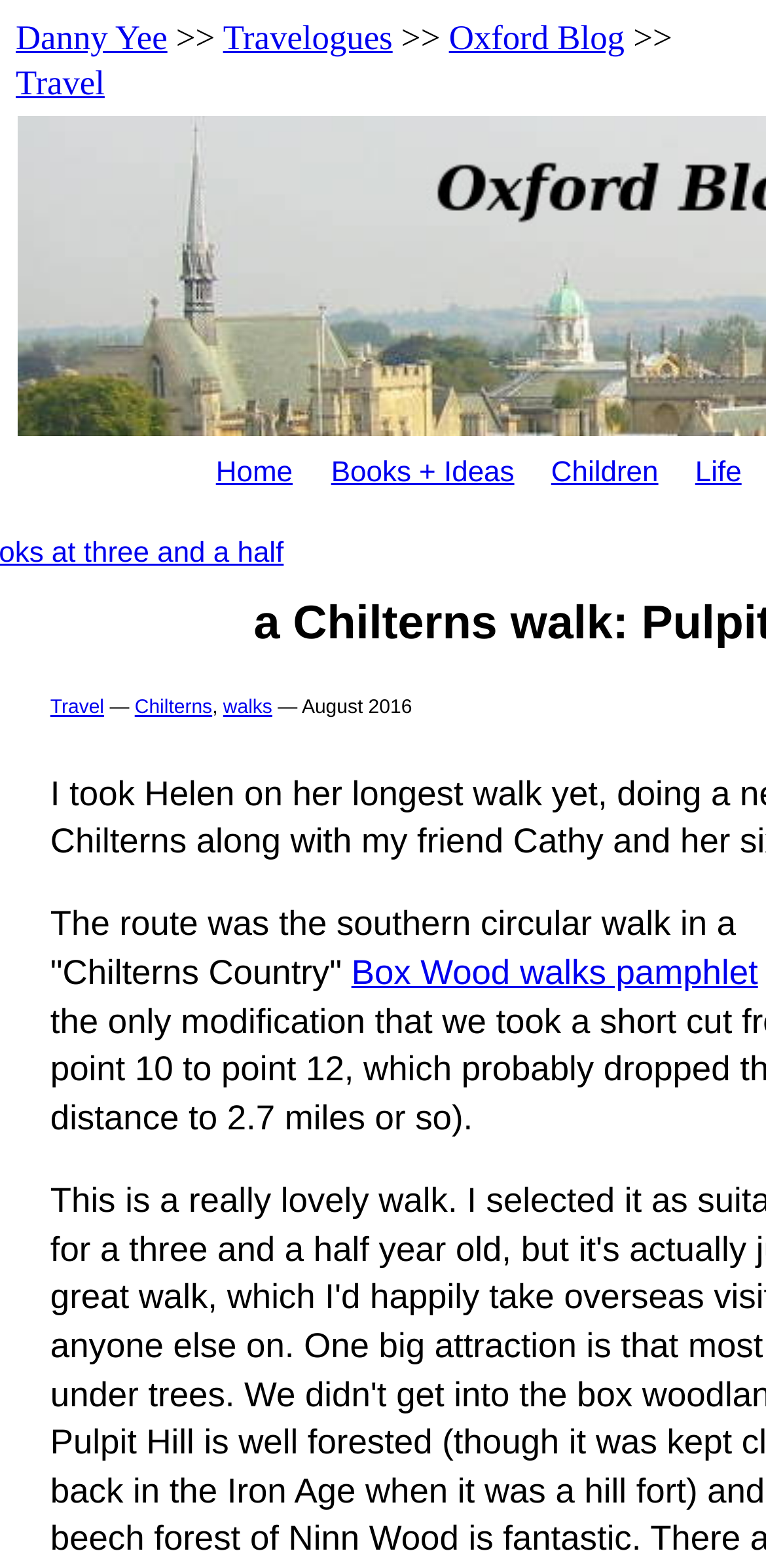How many main categories are there?
Identify the answer in the screenshot and reply with a single word or phrase.

5